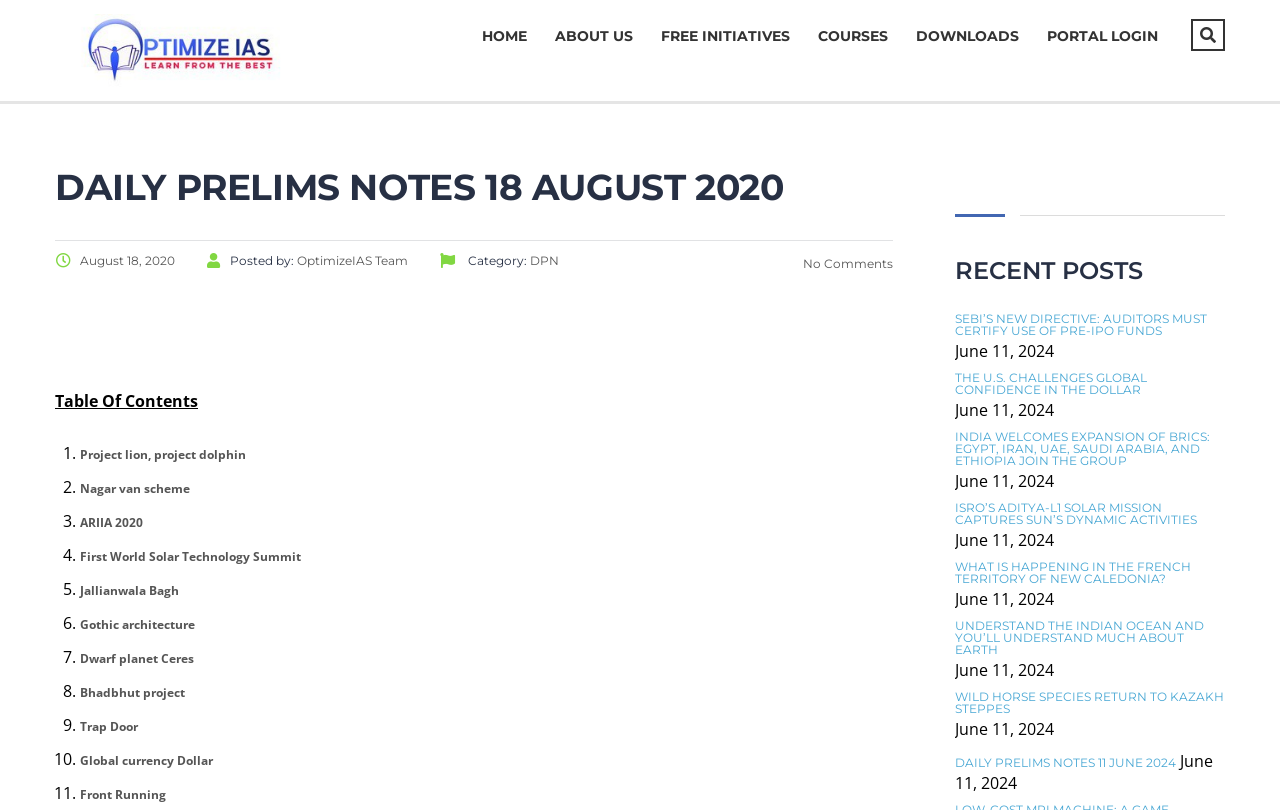From the element description: "Project lion, project dolphin", extract the bounding box coordinates of the UI element. The coordinates should be expressed as four float numbers between 0 and 1, in the order [left, top, right, bottom].

[0.062, 0.551, 0.192, 0.572]